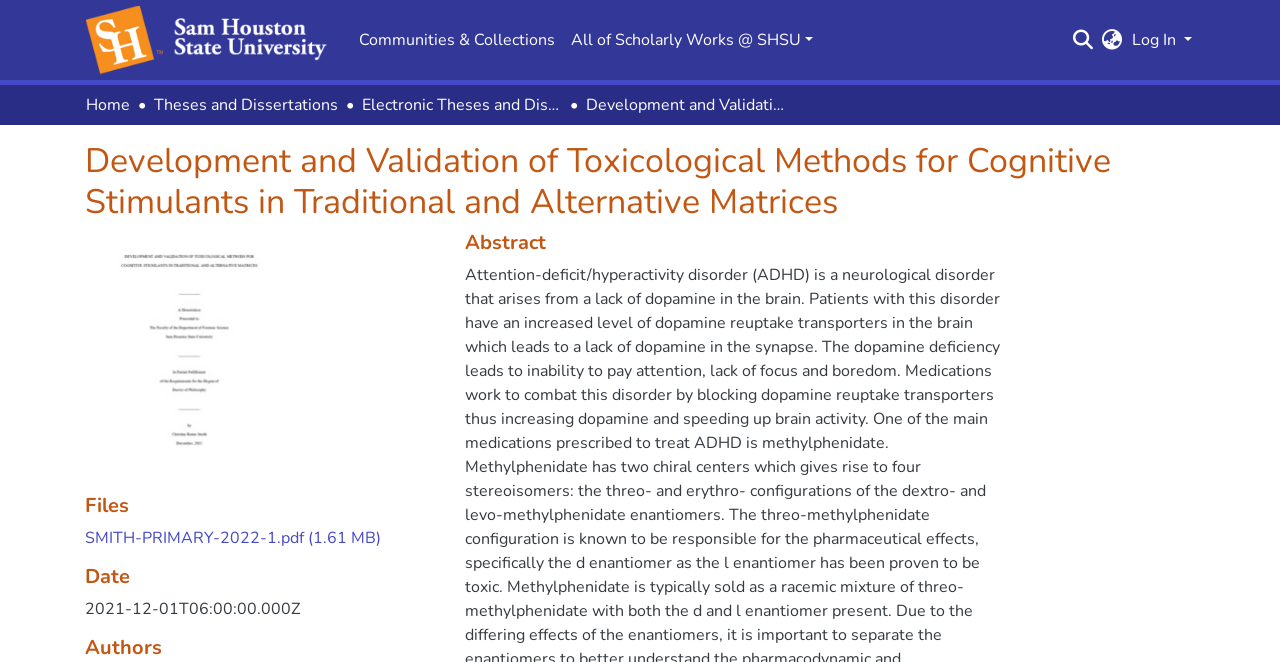Find the bounding box of the UI element described as: "Communities & Collections". The bounding box coordinates should be given as four float values between 0 and 1, i.e., [left, top, right, bottom].

[0.274, 0.03, 0.44, 0.091]